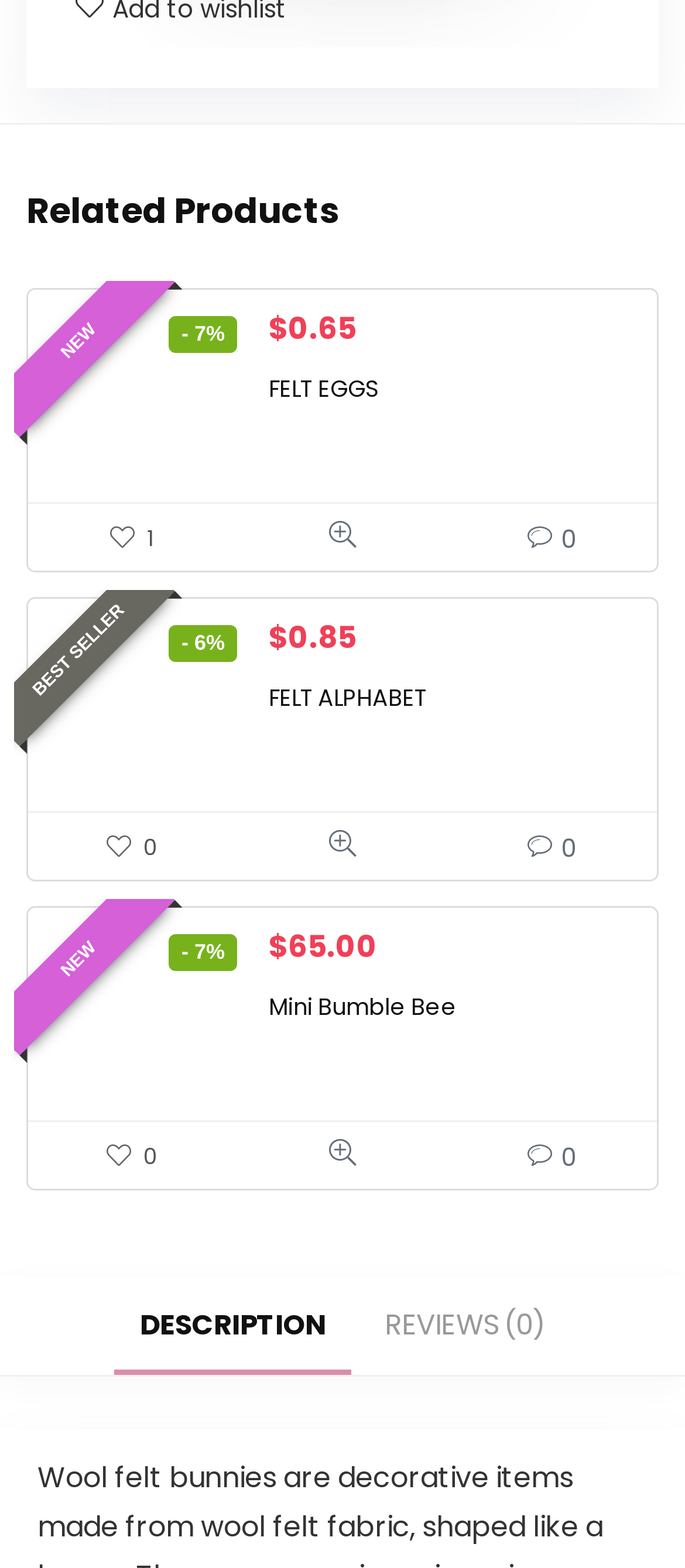Respond concisely with one word or phrase to the following query:
What is the price of 'FELT EGGS'?

$0.65